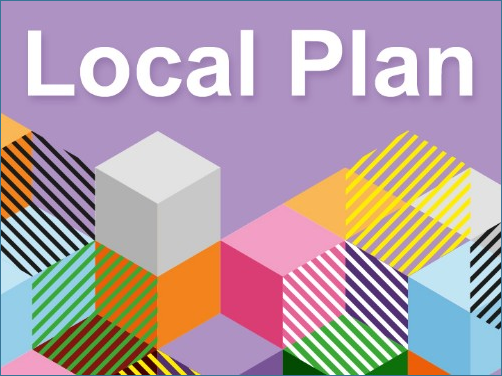Identify and describe all the elements present in the image.

The image features a vibrant and contemporary design titled "Local Plan." It showcases a mix of geometric shapes in various colors and patterns, including solid colors and striped designs, set against a soft purple backdrop. The use of bright and bold colors—such as greens, pinks, yellows, and blues—conveys a sense of modernity and creativity, emphasizing the importance of community and planning efforts. This design element likely serves to attract attention to the local planning initiatives, reflecting an engaging and inclusive approach to community development.